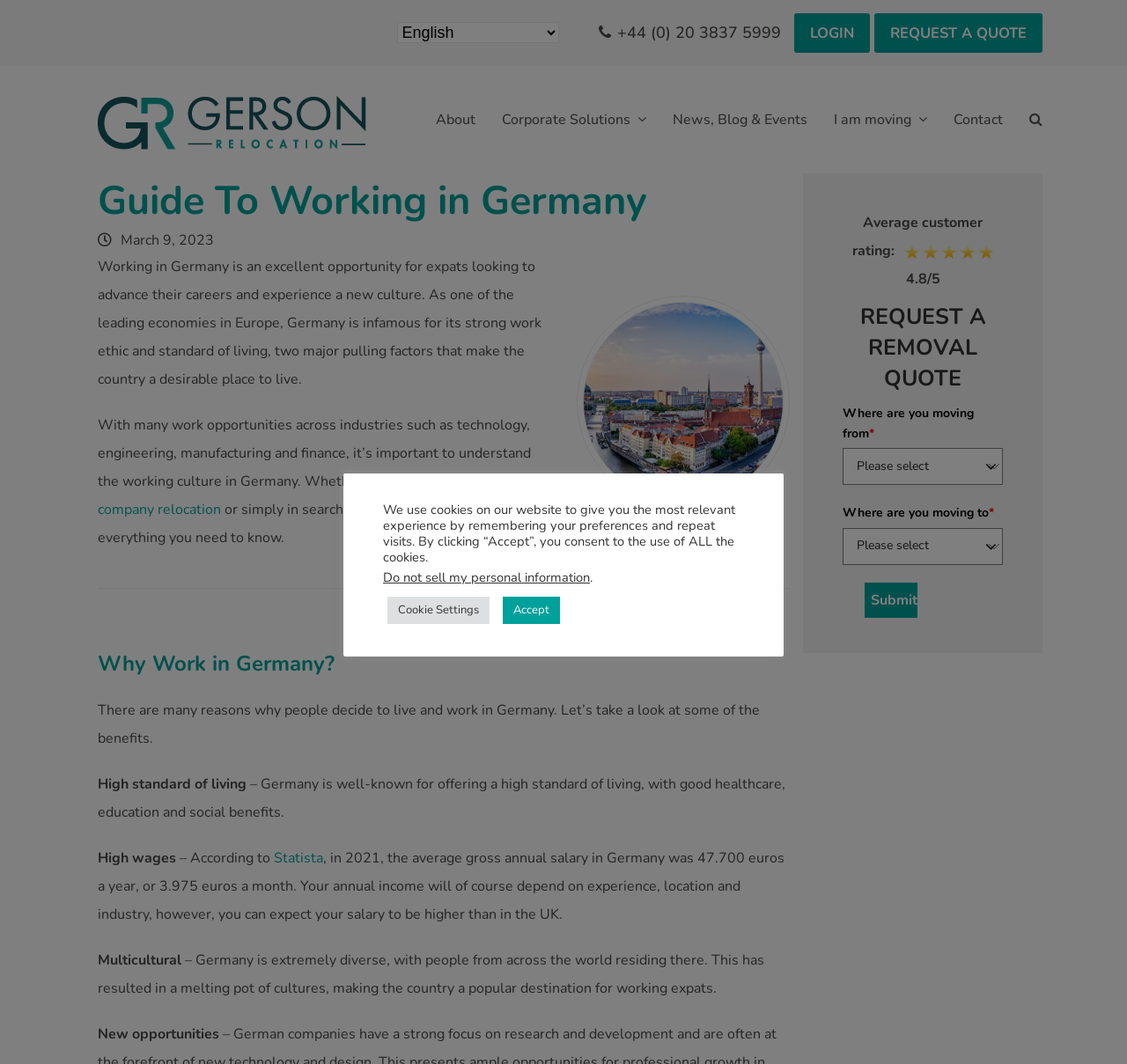Locate the bounding box coordinates of the element's region that should be clicked to carry out the following instruction: "Request a quote". The coordinates need to be four float numbers between 0 and 1, i.e., [left, top, right, bottom].

[0.776, 0.012, 0.925, 0.05]